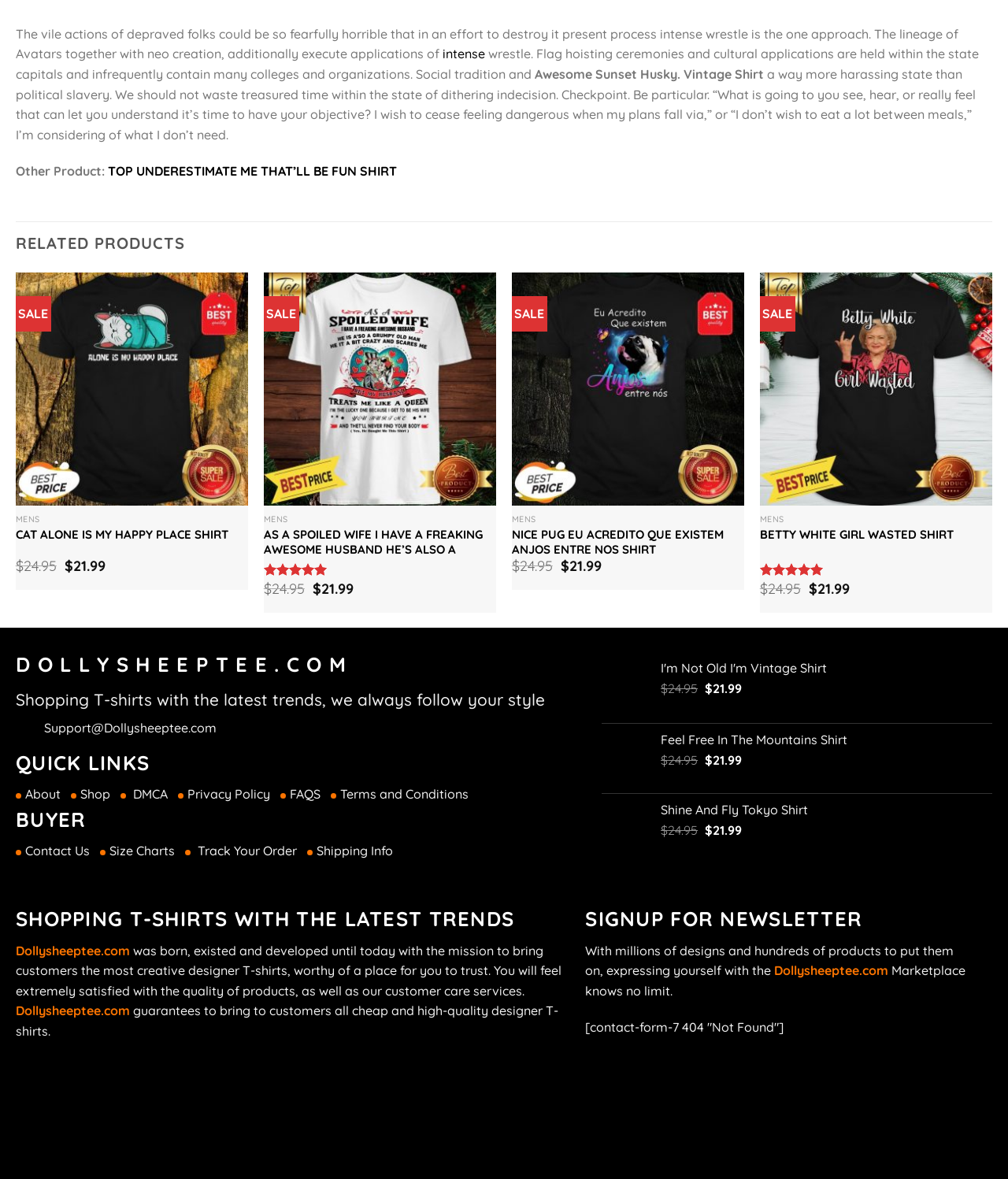How can customers contact the seller?
Provide a detailed answer to the question using information from the image.

The webpage provides an email address, Support@Dollysheeptee.com, which customers can use to contact the seller for inquiries or support.